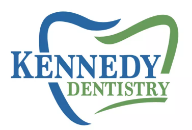Respond with a single word or short phrase to the following question: 
What shape forms the frame of the logo?

Tooth shapes